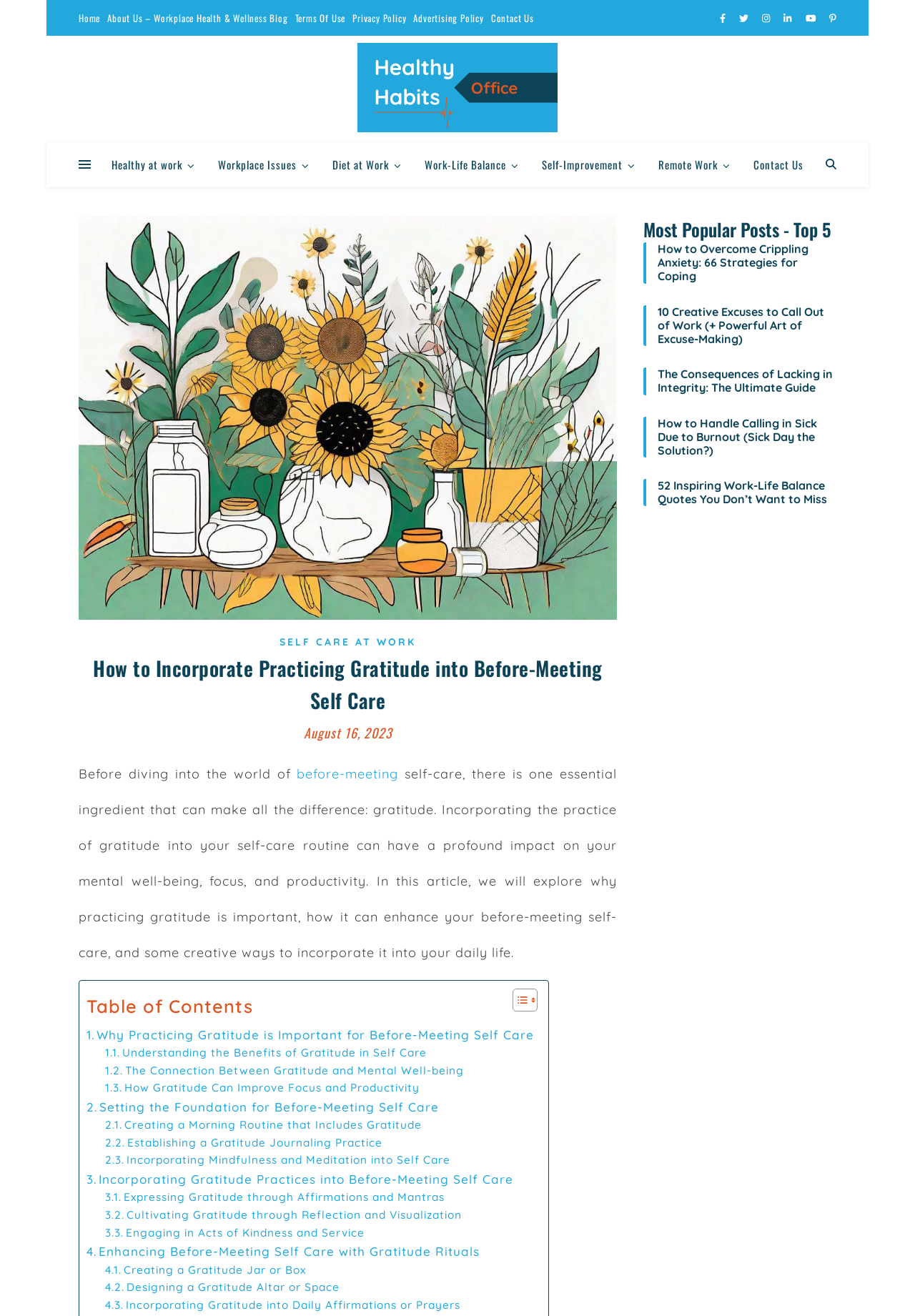Please give a concise answer to this question using a single word or phrase: 
What is the category of the article?

Self-Improvement